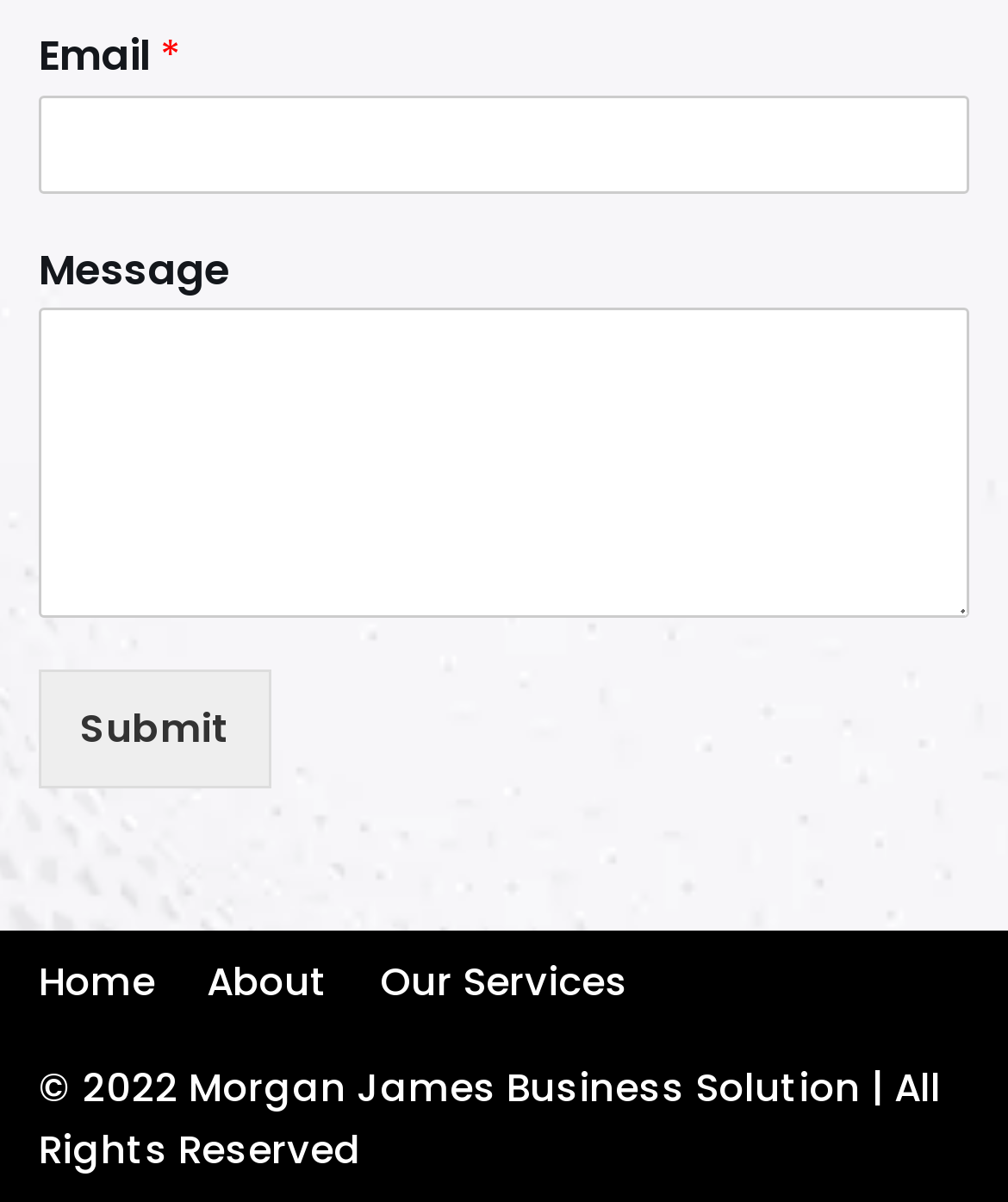Refer to the screenshot and answer the following question in detail:
What is the text of the copyright statement?

The copyright statement is indicated by the link element with OCR text '© 2022 Morgan James Business Solution' and bounding box coordinates [0.038, 0.881, 0.854, 0.926].